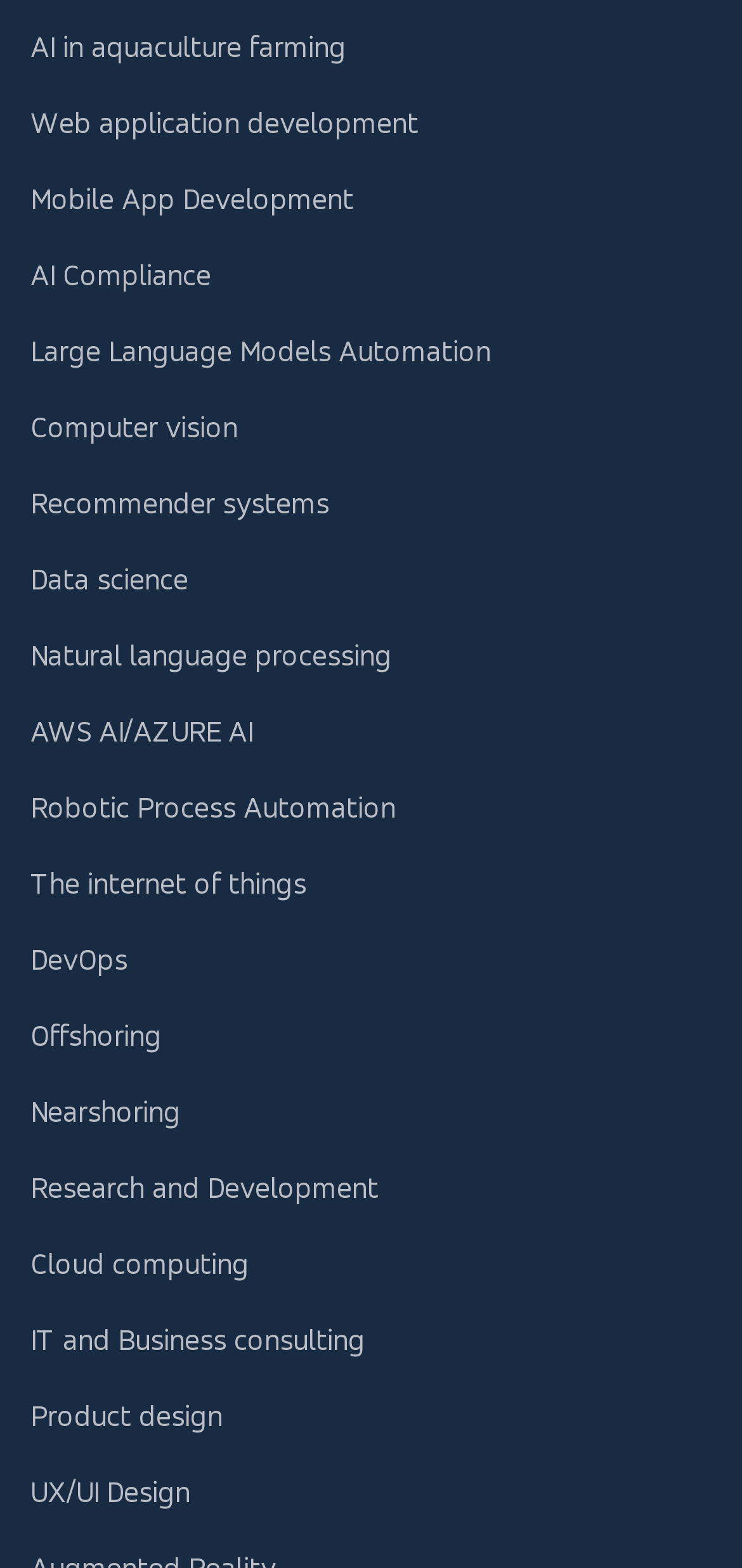Please identify the bounding box coordinates of the element on the webpage that should be clicked to follow this instruction: "Find out about Large Language Models Automation". The bounding box coordinates should be given as four float numbers between 0 and 1, formatted as [left, top, right, bottom].

[0.041, 0.213, 0.662, 0.236]